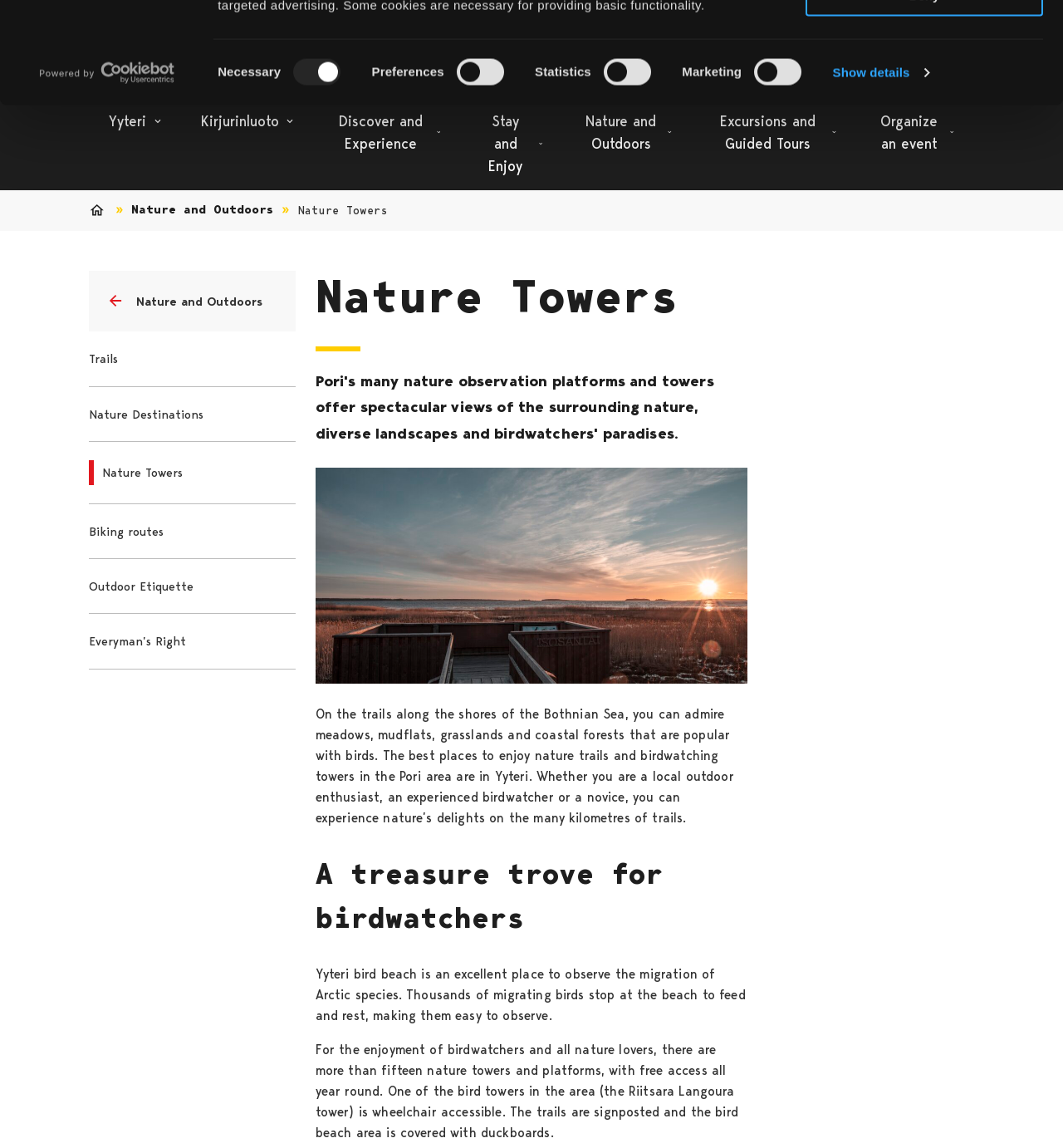Could you determine the bounding box coordinates of the clickable element to complete the instruction: "Click the 'In English' button"? Provide the coordinates as four float numbers between 0 and 1, i.e., [left, top, right, bottom].

[0.553, 0.017, 0.673, 0.067]